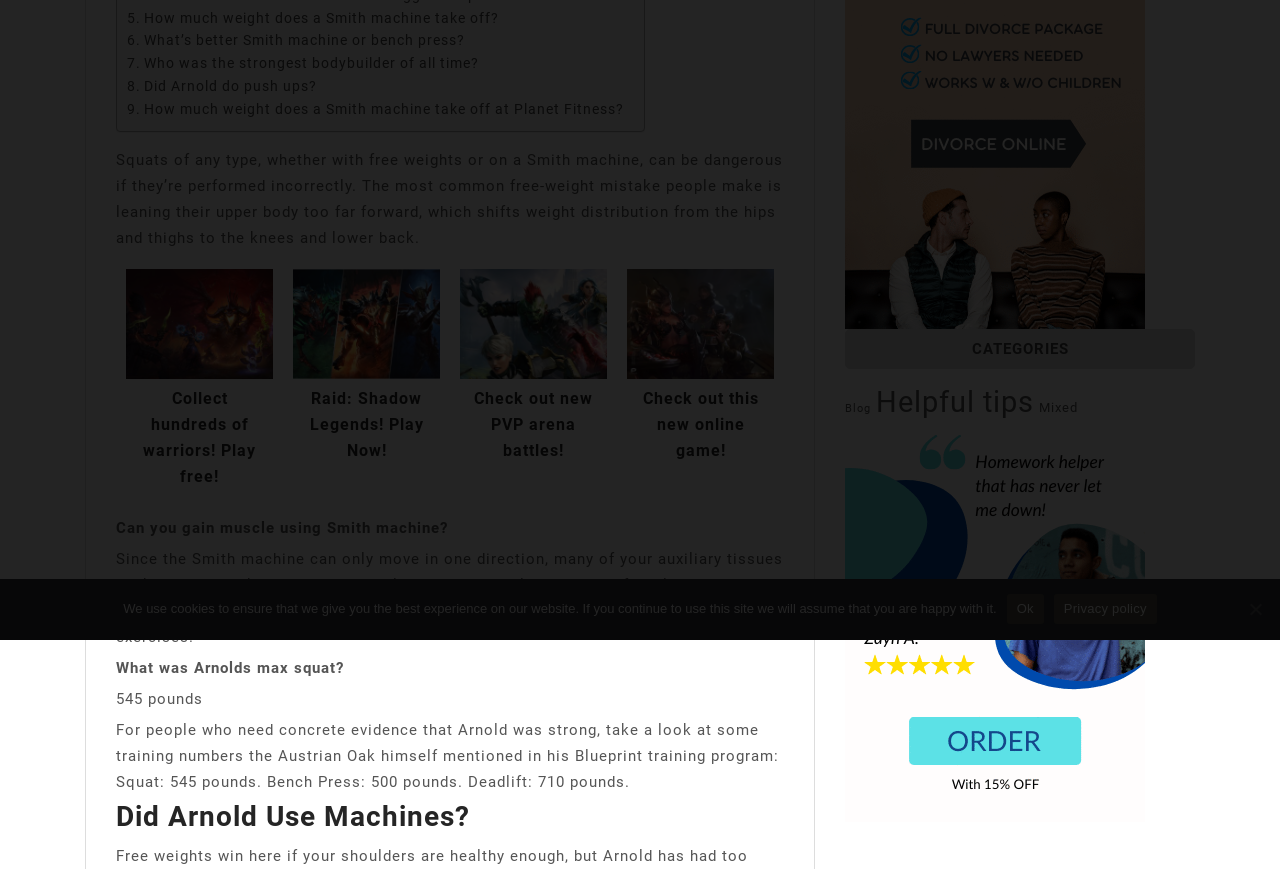Determine the bounding box for the UI element as described: "Privacy policy". The coordinates should be represented as four float numbers between 0 and 1, formatted as [left, top, right, bottom].

[0.823, 0.683, 0.904, 0.717]